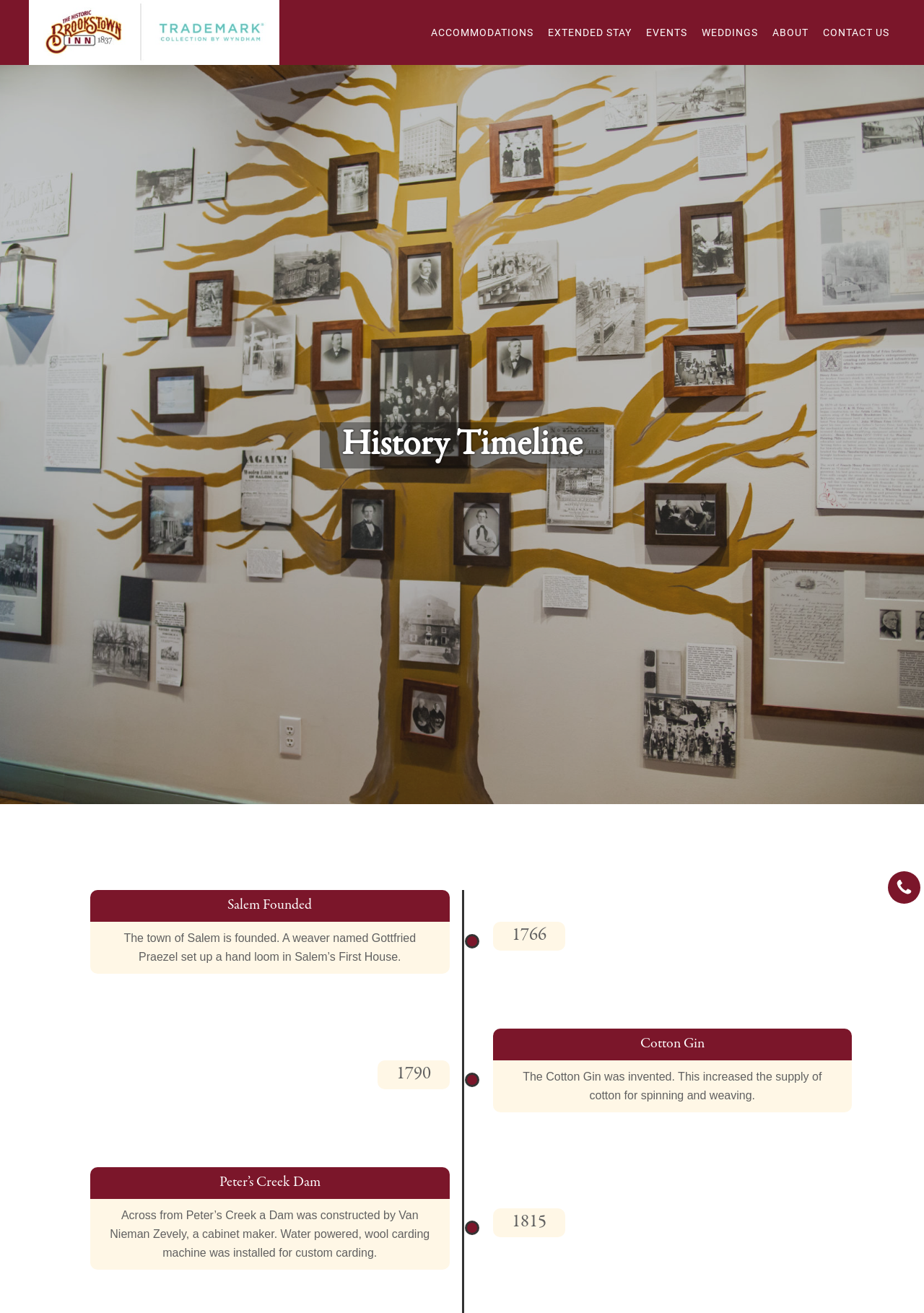Please identify the bounding box coordinates of the region to click in order to complete the task: "View the 'History Timeline'". The coordinates must be four float numbers between 0 and 1, specified as [left, top, right, bottom].

[0.0, 0.321, 1.0, 0.359]